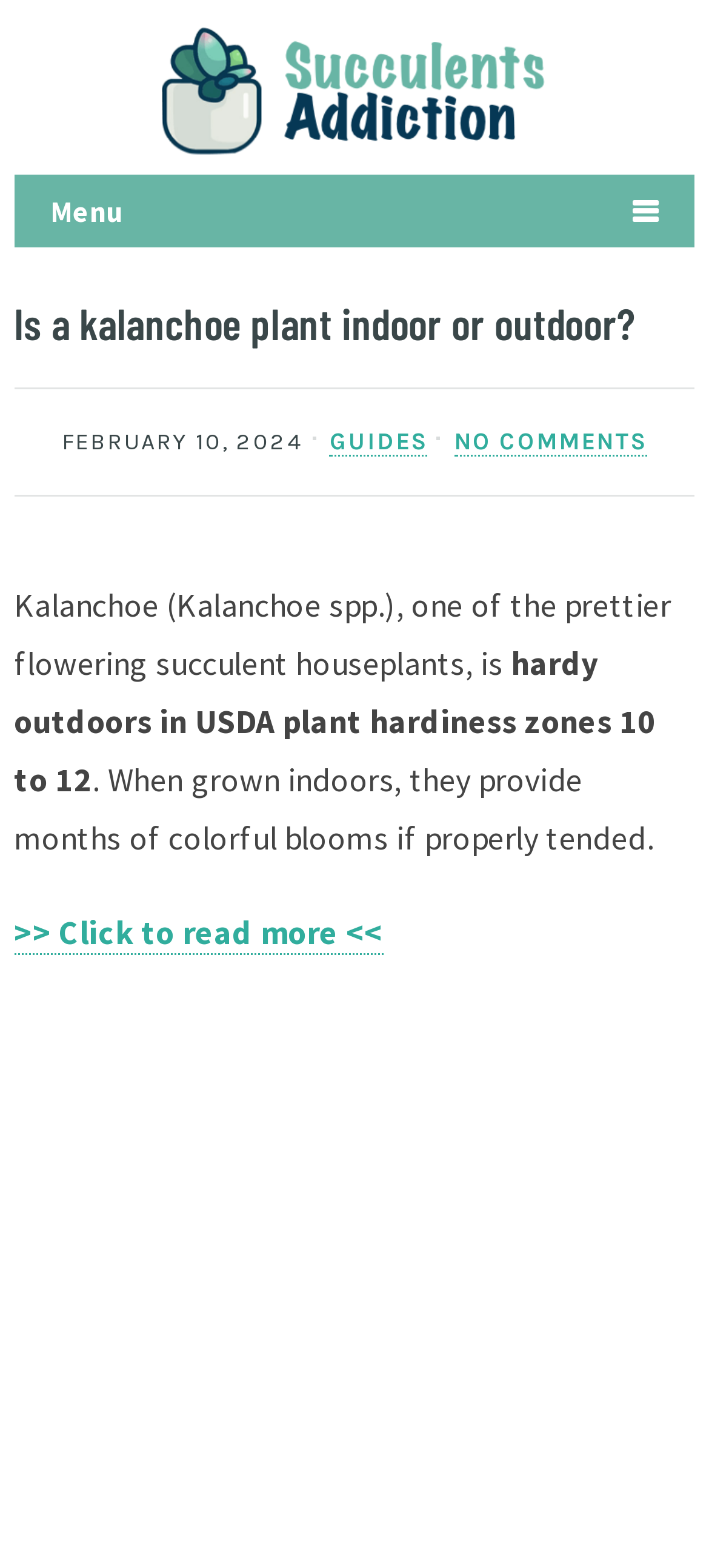Predict the bounding box coordinates for the UI element described as: "alt="Succulents Addiction"". The coordinates should be four float numbers between 0 and 1, presented as [left, top, right, bottom].

[0.229, 0.052, 0.77, 0.108]